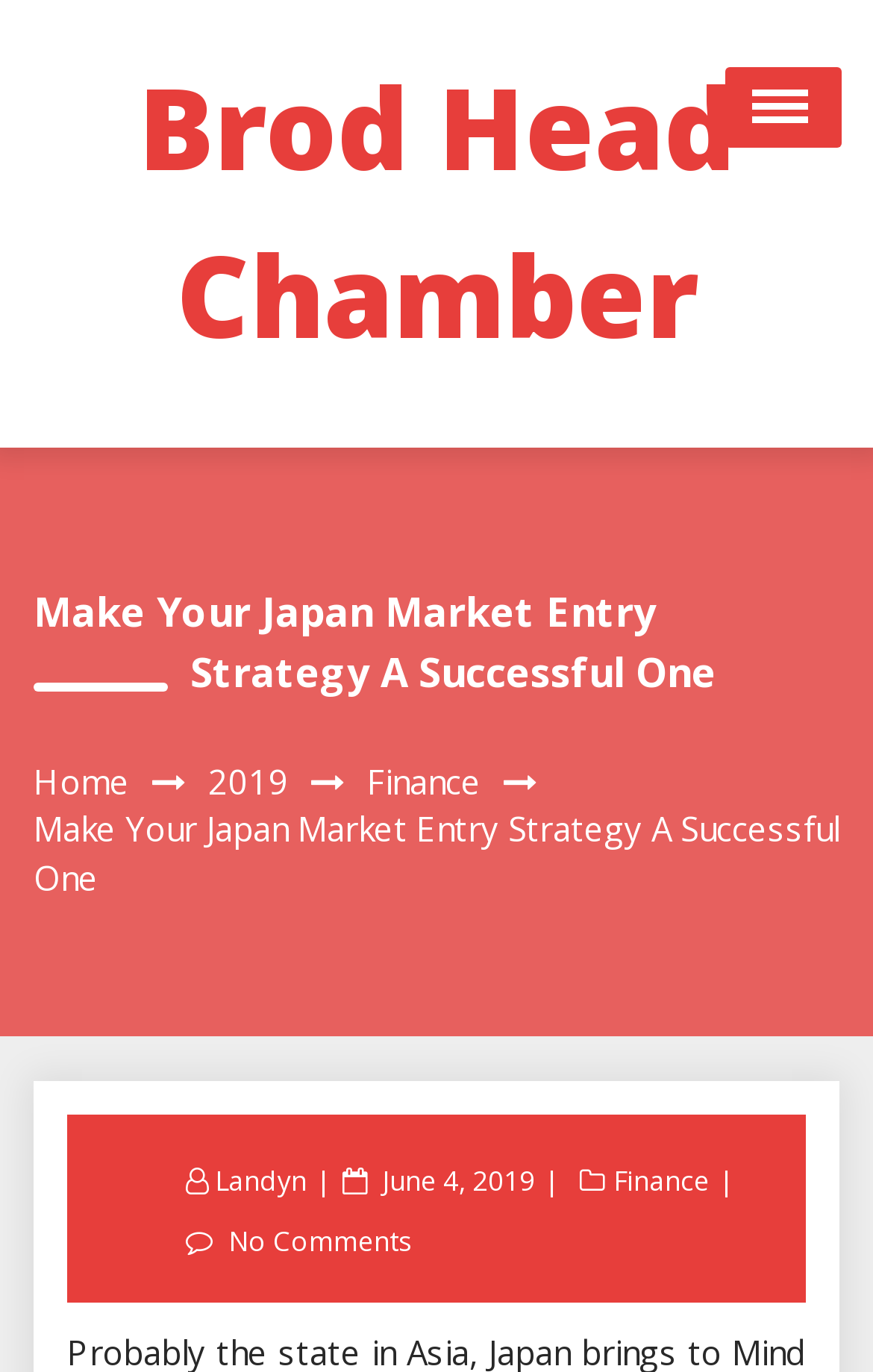Provide a thorough summary of the webpage.

The webpage appears to be a blog post or article from Brod Head Chamber, with a focus on creating a successful Japan market entry strategy. 

At the top left of the page, there is a heading that reads "Brod Head Chamber" with a link to the same name. Below this, there is a button labeled "Open Menu" positioned at the top right corner of the page.

The main content of the page is headed by a title "Make Your Japan Market Entry Strategy A Successful One", which is also a link. This title is situated near the top of the page, with several links underneath, including "Home", "2019", and "Finance". 

Below the title, there is a static text block that repeats the title, followed by a series of links, including "Landyn", a date "June 4, 2019", and another "Finance" link. The date link also contains a time element, although the time is not specified. 

Further down, there is a link labeled "No Comments", positioned near the bottom of the page. Overall, the page appears to be a blog post or article with a focus on market entry strategy, featuring several links to related topics and a call to action to open a menu.